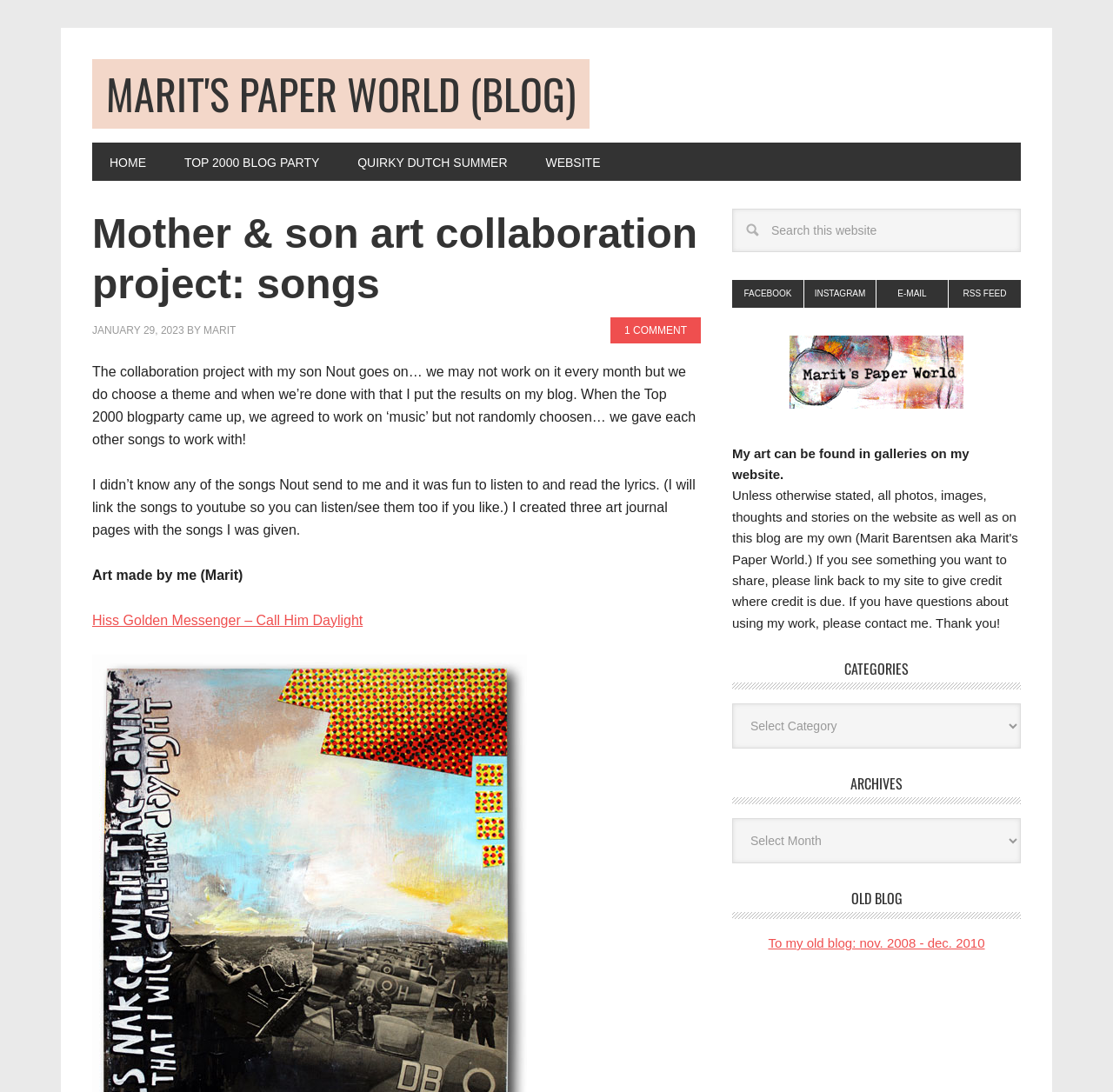Find the bounding box coordinates for the area you need to click to carry out the instruction: "View MARIT's art on FACEBOOK". The coordinates should be four float numbers between 0 and 1, indicated as [left, top, right, bottom].

[0.658, 0.256, 0.723, 0.282]